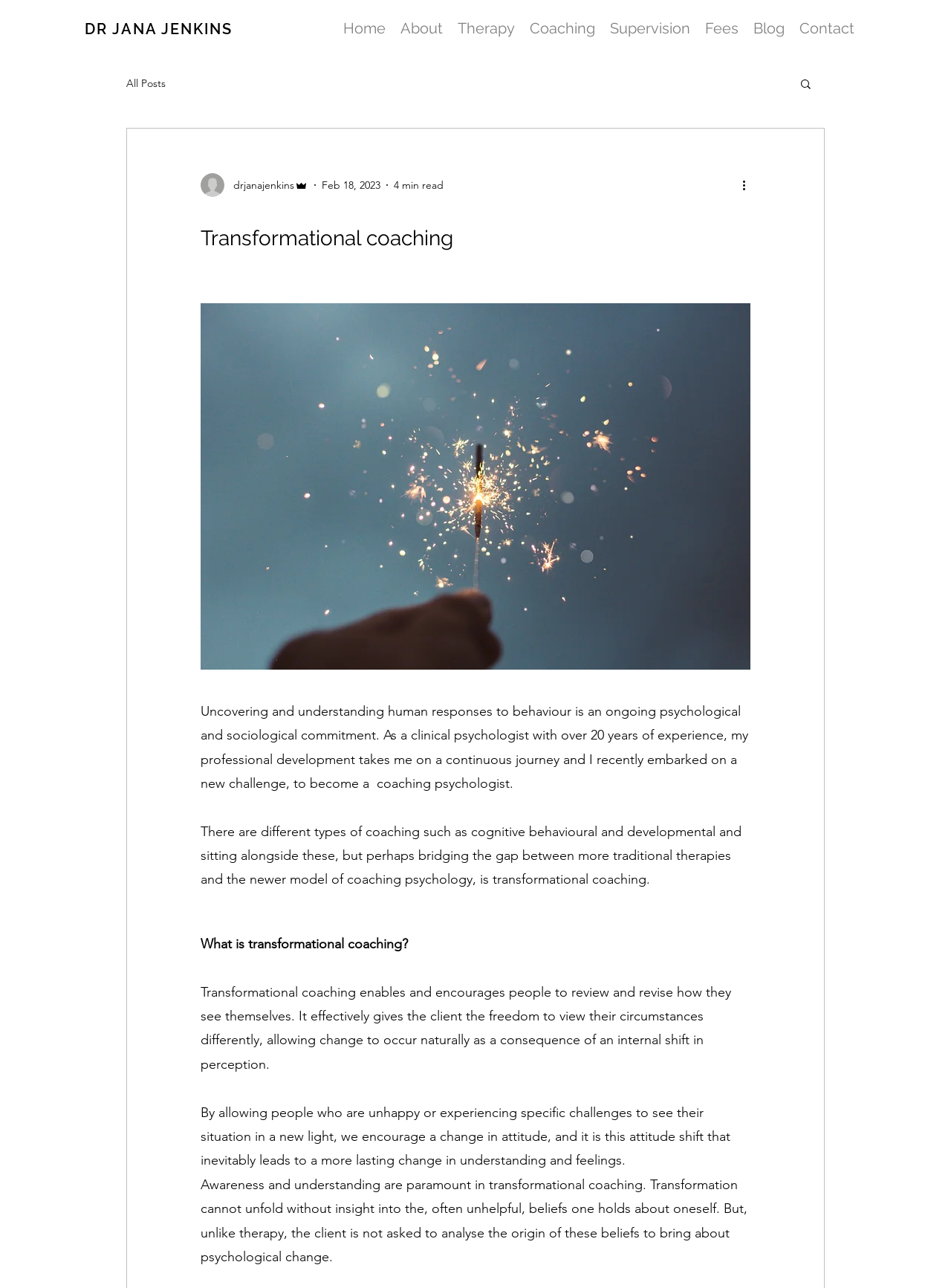Reply to the question below using a single word or brief phrase:
What is required for transformational coaching to unfold?

Awareness and understanding